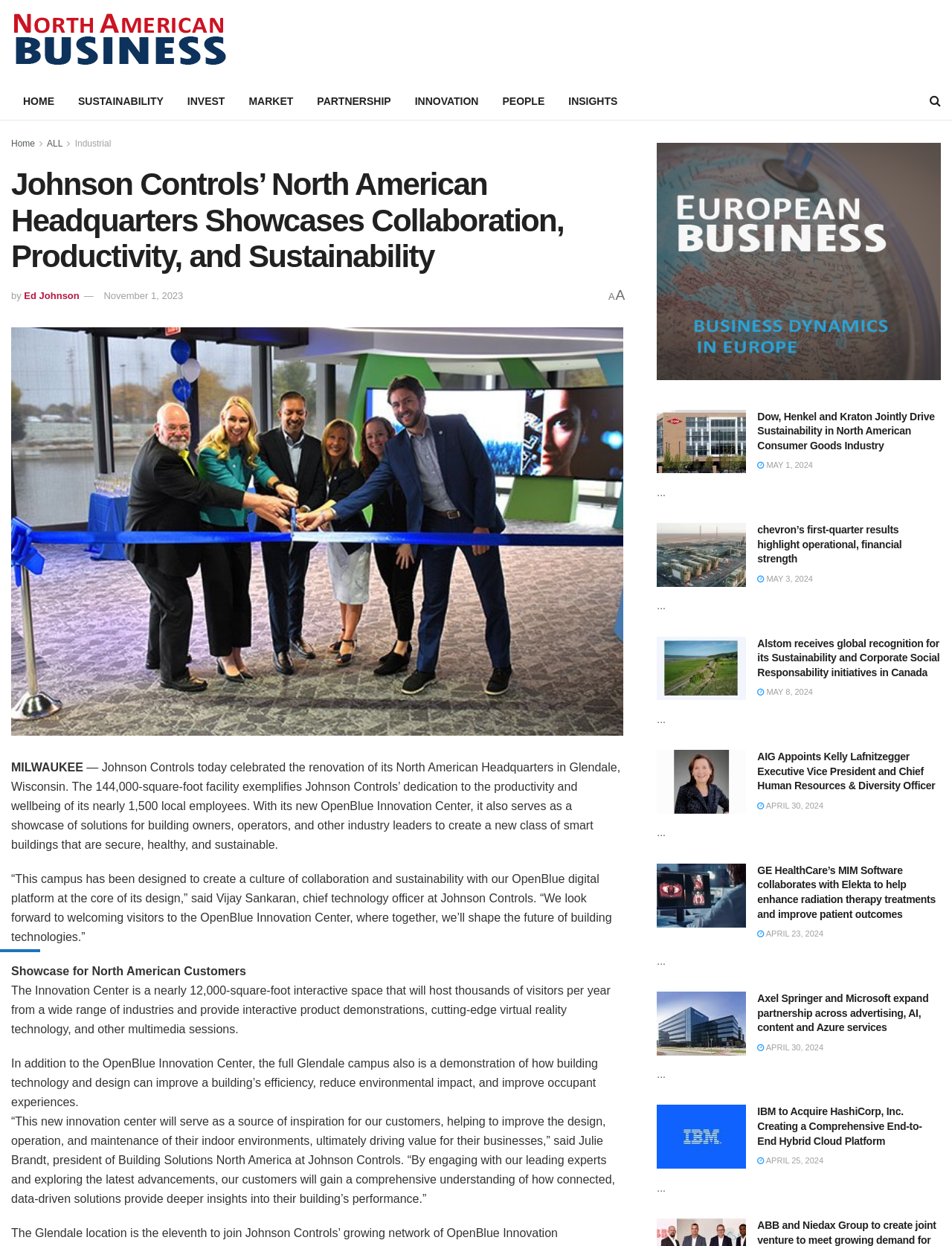Please specify the coordinates of the bounding box for the element that should be clicked to carry out this instruction: "Click on the 'HOME' link". The coordinates must be four float numbers between 0 and 1, formatted as [left, top, right, bottom].

[0.012, 0.066, 0.07, 0.096]